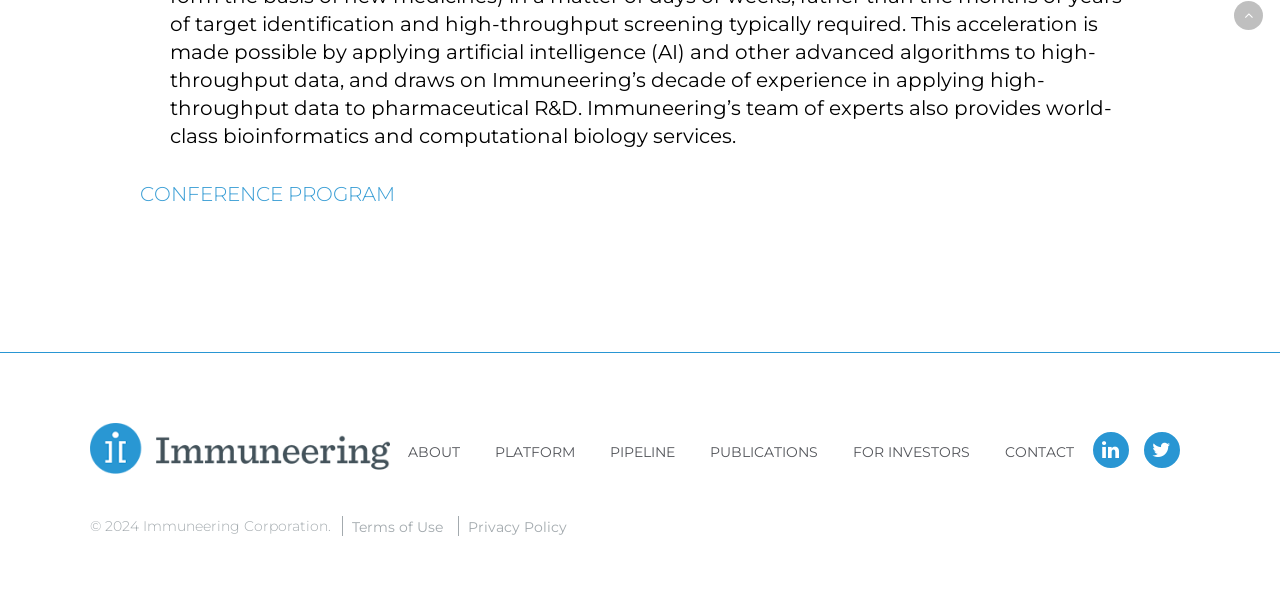How many links are in the footer?
Based on the visual details in the image, please answer the question thoroughly.

The footer contains links to 'Terms of Use' and 'Privacy Policy', which totals 2 links.